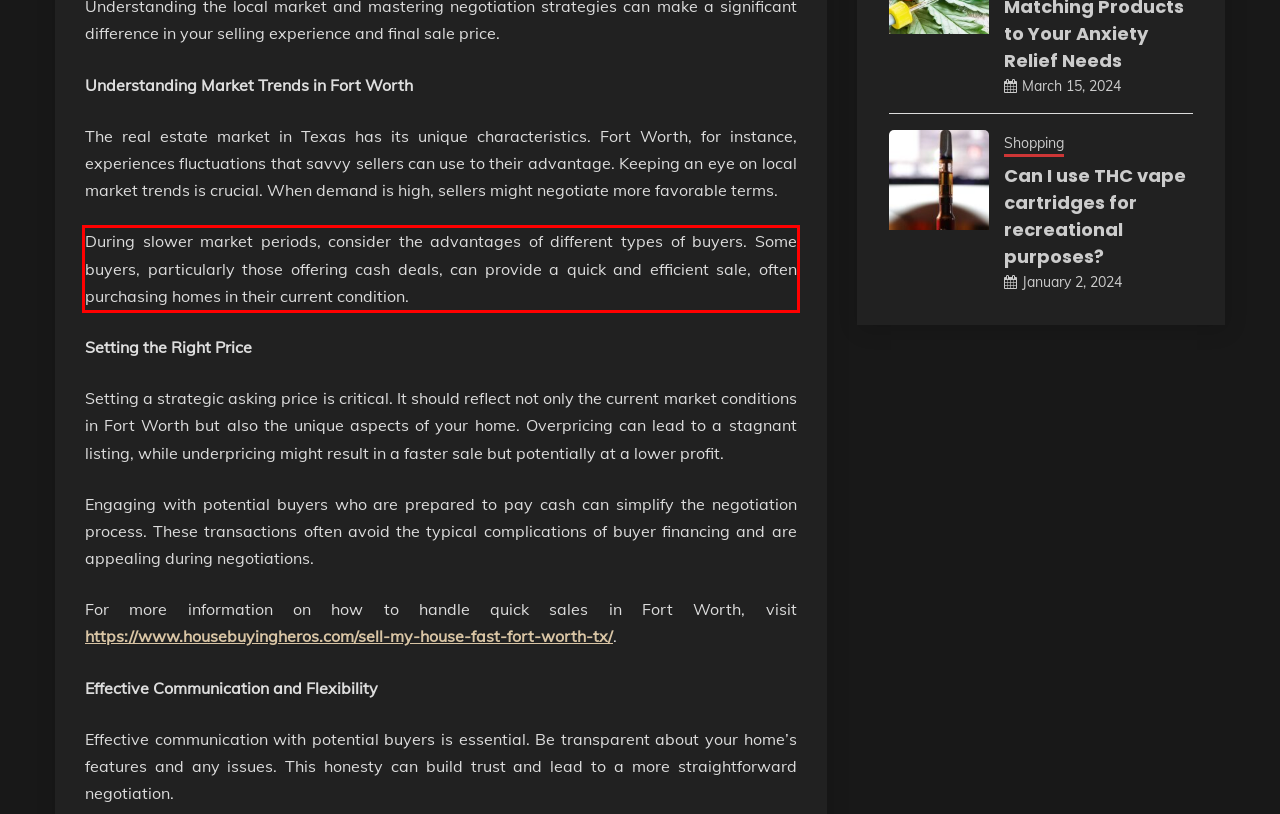Within the provided webpage screenshot, find the red rectangle bounding box and perform OCR to obtain the text content.

During slower market periods, consider the advantages of different types of buyers. Some buyers, particularly those offering cash deals, can provide a quick and efficient sale, often purchasing homes in their current condition.